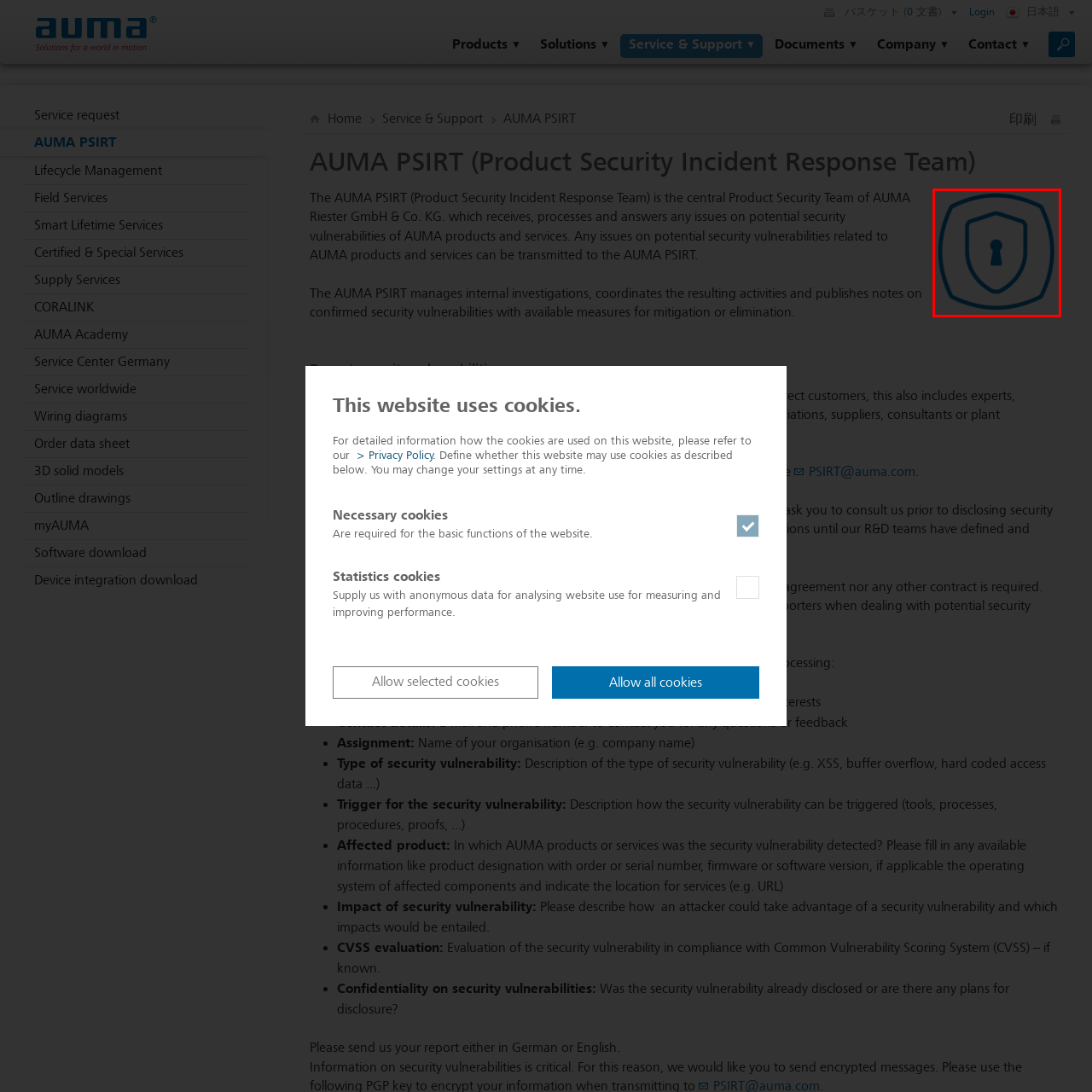Focus on the content within the red bounding box and answer this question using a single word or phrase: What is the purpose of the AUMA PSIRT?

Addressing security vulnerabilities